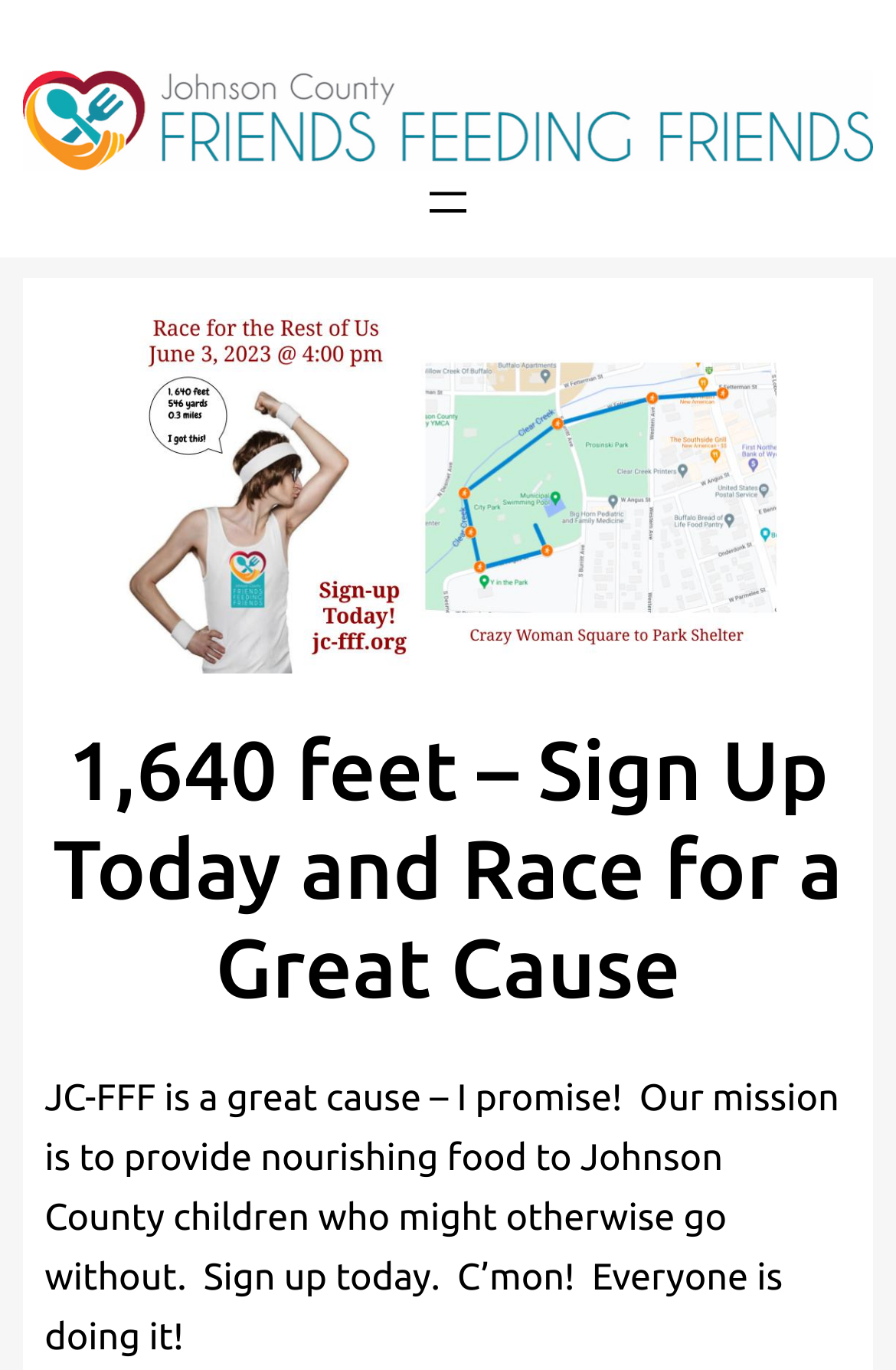From the given element description: "aria-label="Open menu"", find the bounding box for the UI element. Provide the coordinates as four float numbers between 0 and 1, in the order [left, top, right, bottom].

[0.469, 0.128, 0.531, 0.168]